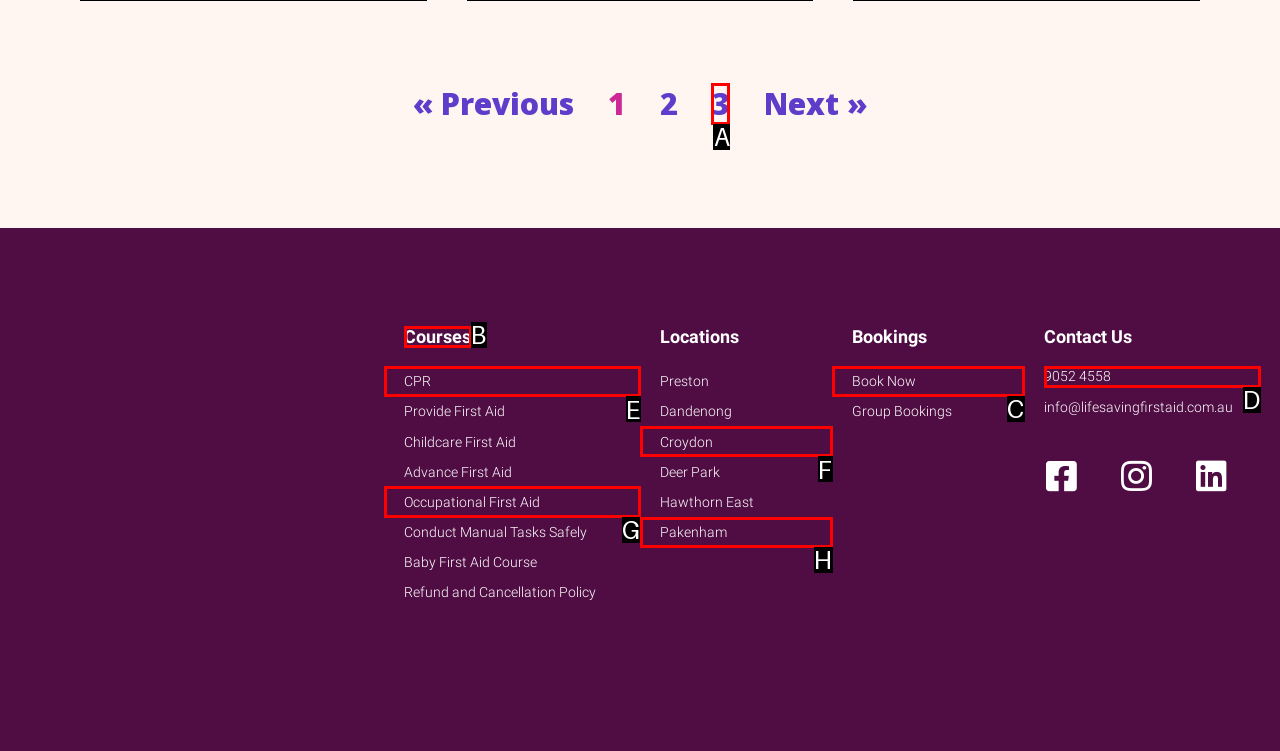Indicate the HTML element that should be clicked to perform the task: Visit the 'BUSINESS' page Reply with the letter corresponding to the chosen option.

None